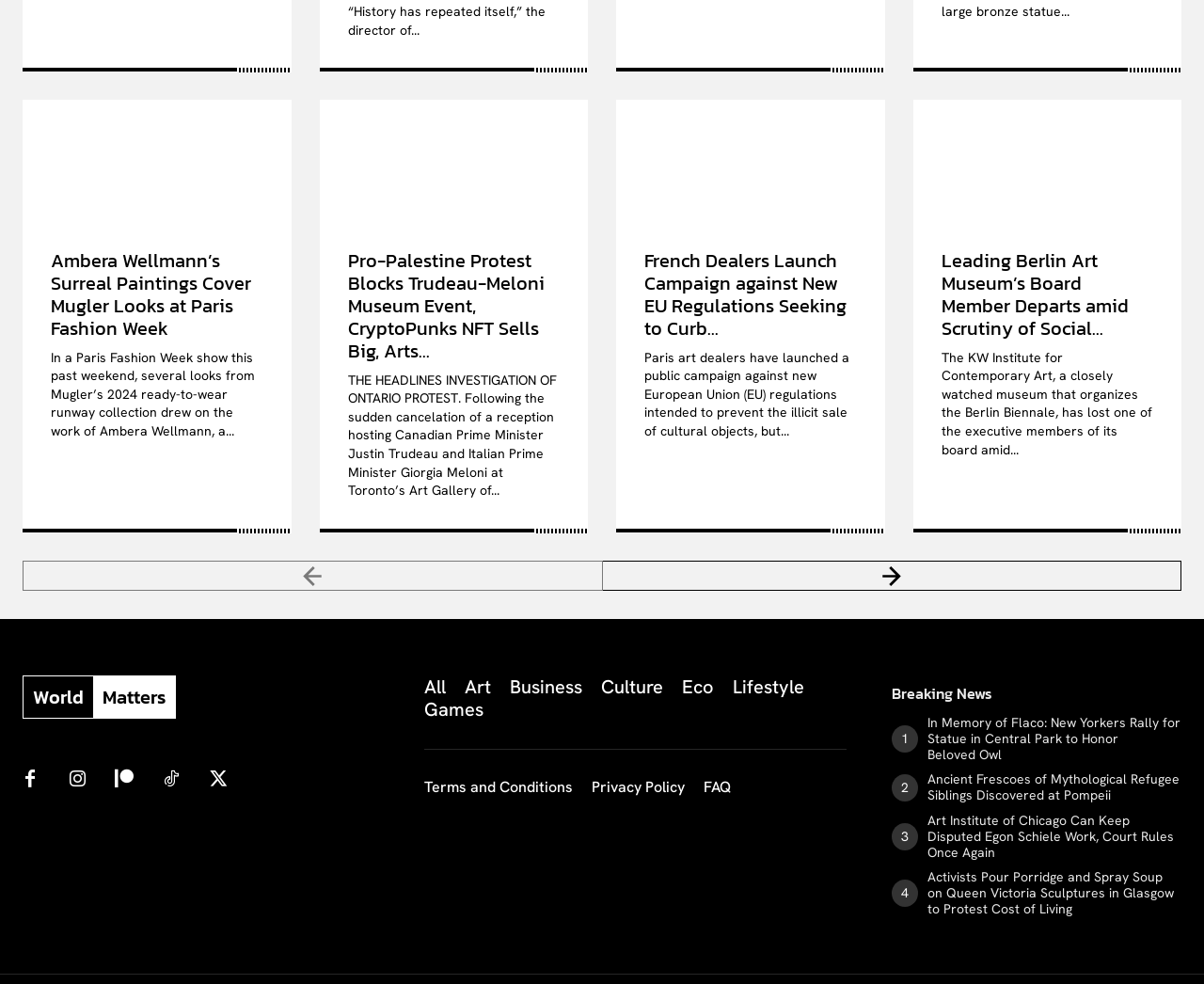Determine the bounding box coordinates of the region to click in order to accomplish the following instruction: "View the 'Pro-Palestine Protest Blocks Trudeau-Meloni Museum Event, CryptoPunks NFT Sells Big, Arts...' article". Provide the coordinates as four float numbers between 0 and 1, specifically [left, top, right, bottom].

[0.289, 0.25, 0.452, 0.371]